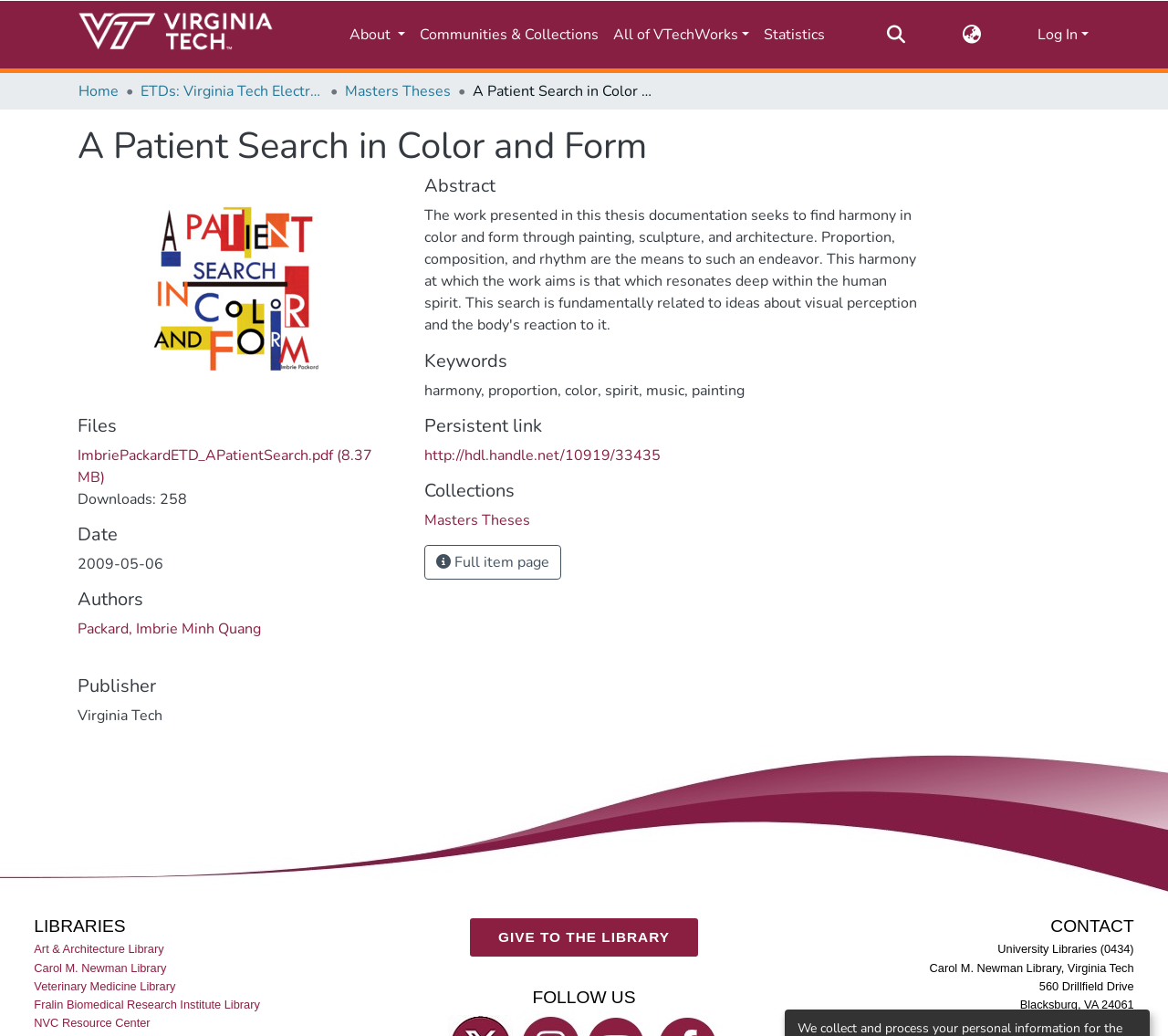Please find the bounding box coordinates in the format (top-left x, top-left y, bottom-right x, bottom-right y) for the given element description. Ensure the coordinates are floating point numbers between 0 and 1. Description: Masters Theses

[0.295, 0.078, 0.386, 0.099]